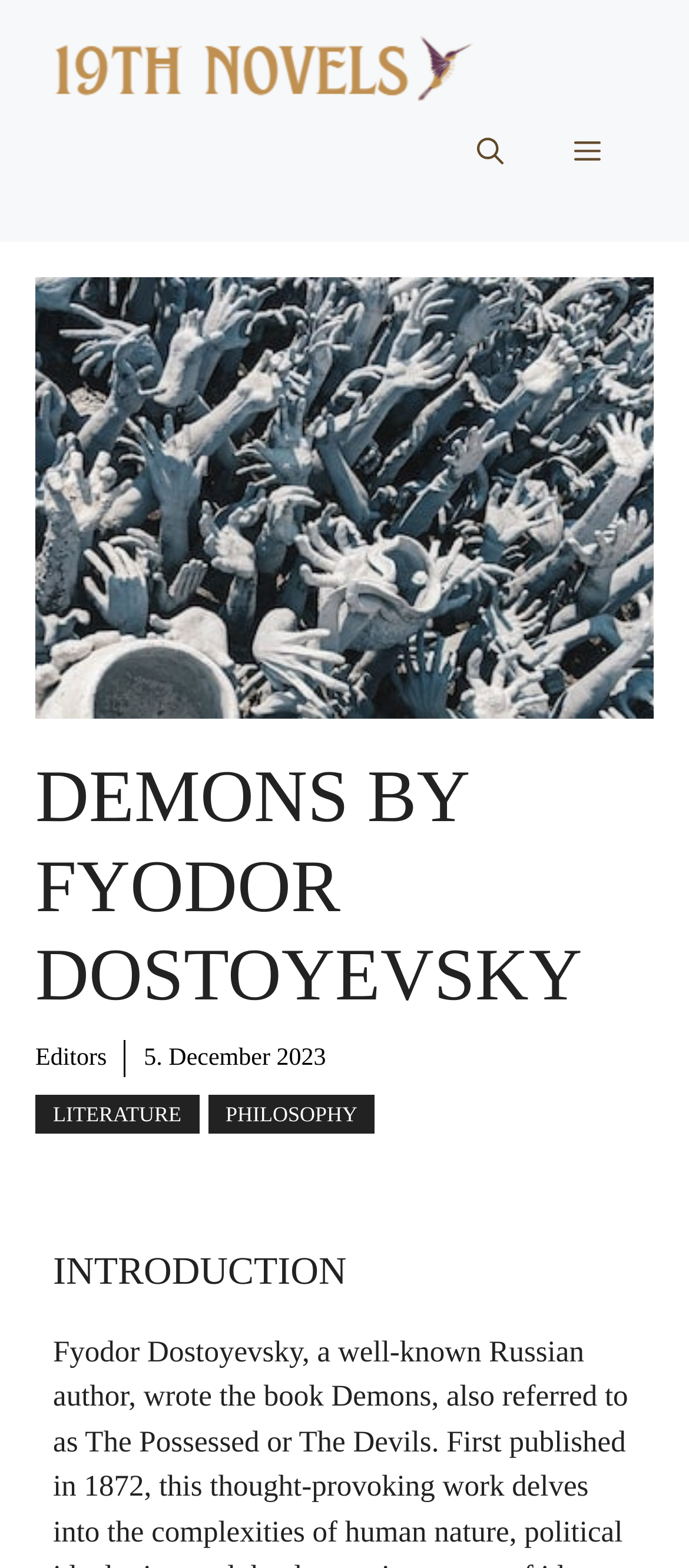What is the name of the book?
Provide a detailed and well-explained answer to the question.

The name of the book can be found in the heading 'DEMONS BY FYODOR DOSTOYEVSKY' which is located at the top of the webpage, indicating that the webpage is about the book 'Demons' written by Fyodor Dostoyevsky.